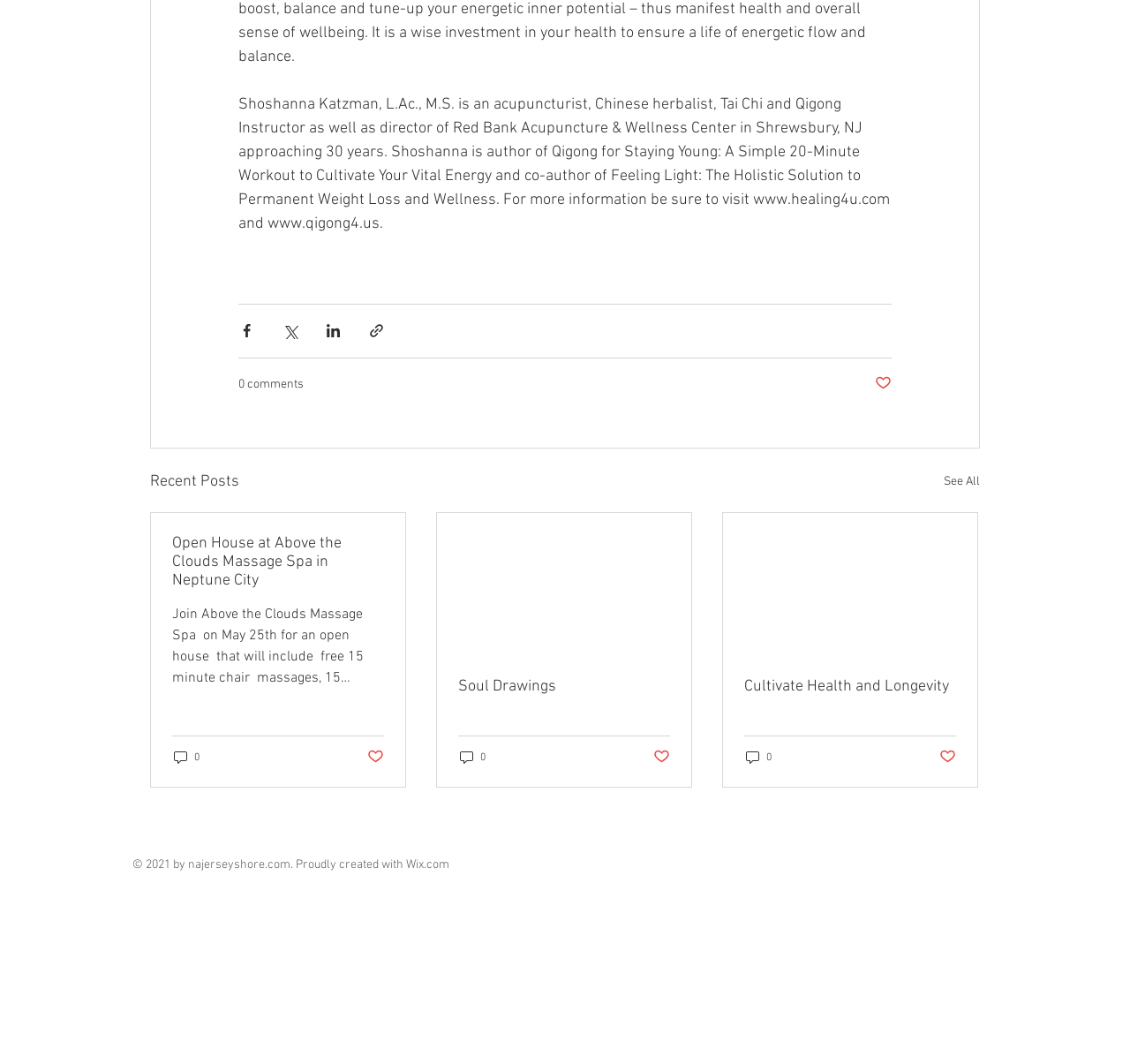Look at the image and answer the question in detail:
How many social media sharing options are available?

There are four social media sharing options available, which are 'Share via Facebook', 'Share via Twitter', 'Share via LinkedIn', and 'Share via link', as indicated by the button elements with bounding box coordinates [0.211, 0.303, 0.226, 0.319], [0.249, 0.303, 0.264, 0.319], [0.287, 0.303, 0.302, 0.319], and [0.326, 0.303, 0.341, 0.319] respectively.